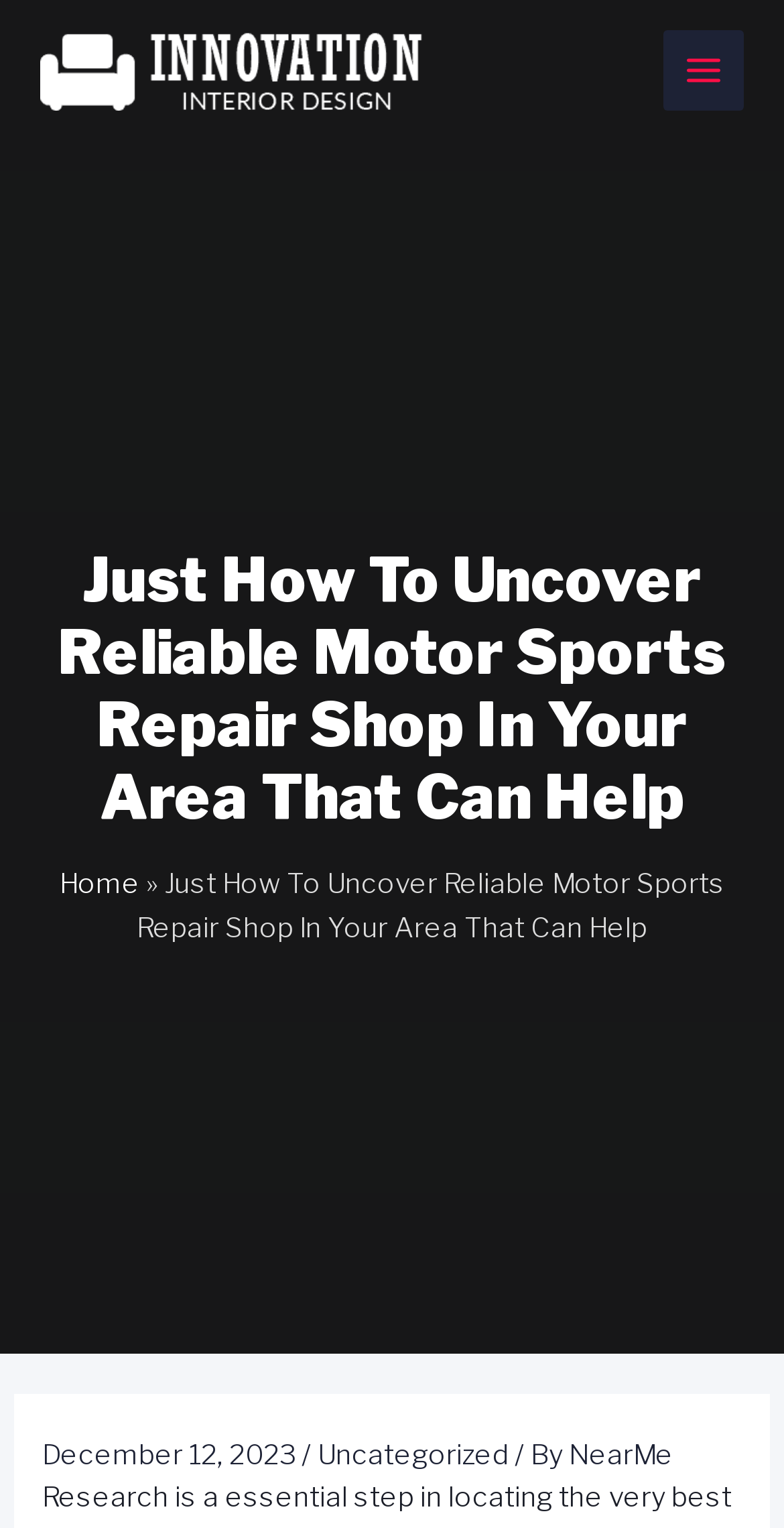Based on the image, provide a detailed and complete answer to the question: 
How many links are in the main menu?

I found the main menu button and expanded it to see its contents. Inside, I found one link, which is the only item in the main menu.